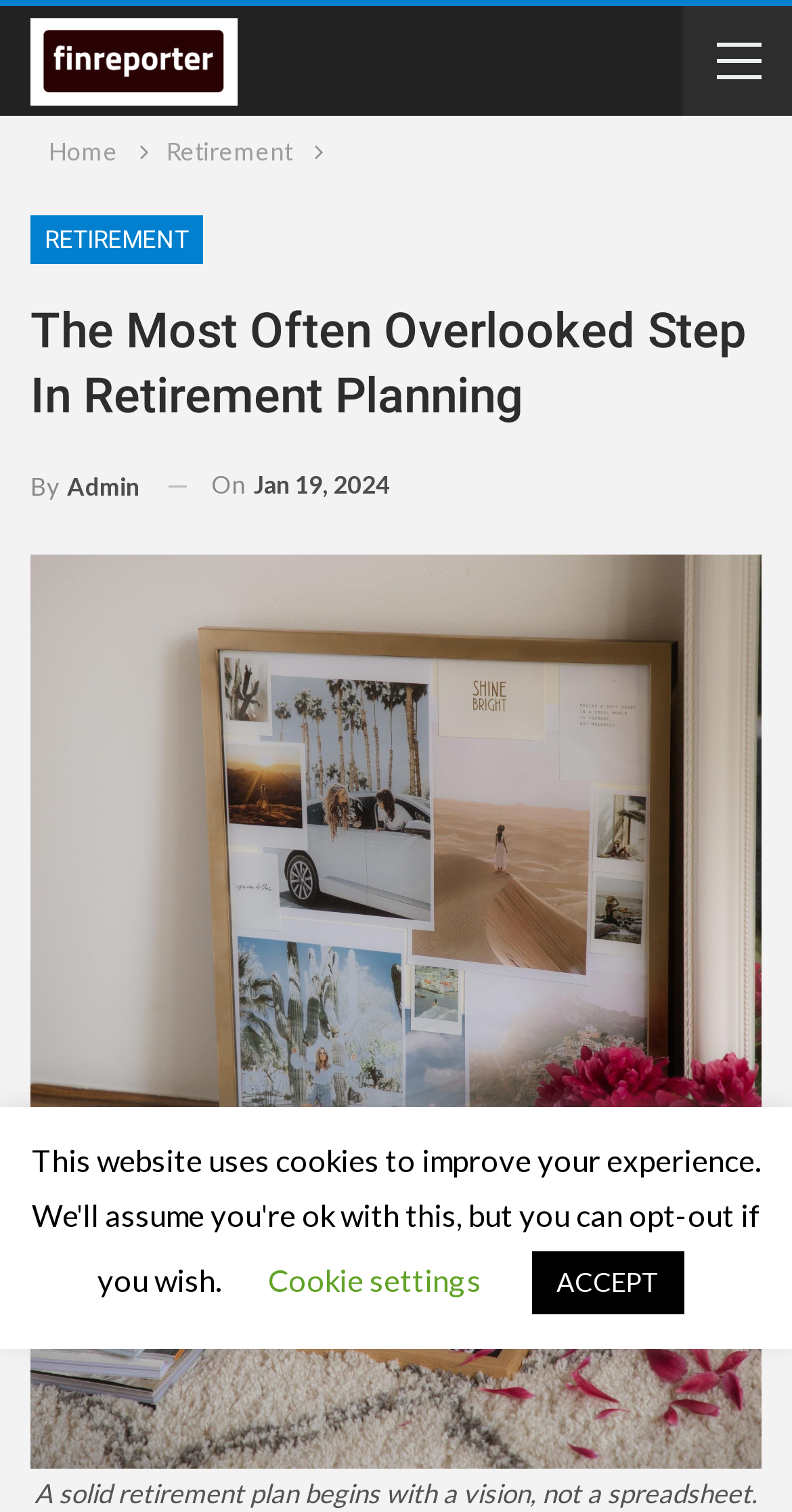What is the first sentence of the current article?
Please give a detailed and elaborate answer to the question.

I found the first sentence by looking at the static text element located below the image, which contains the sentence 'A solid retirement plan begins with a vision, not a spreadsheet.' This is likely the first sentence of the current article.